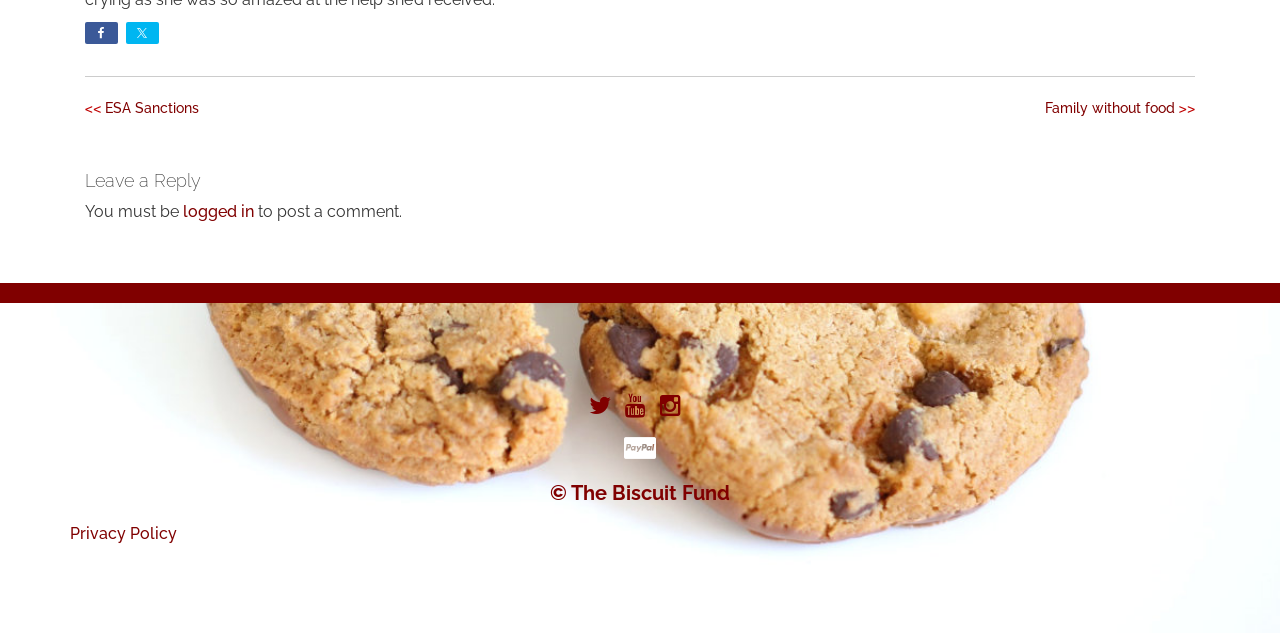Find the bounding box of the web element that fits this description: "Family without food".

[0.816, 0.156, 0.918, 0.181]